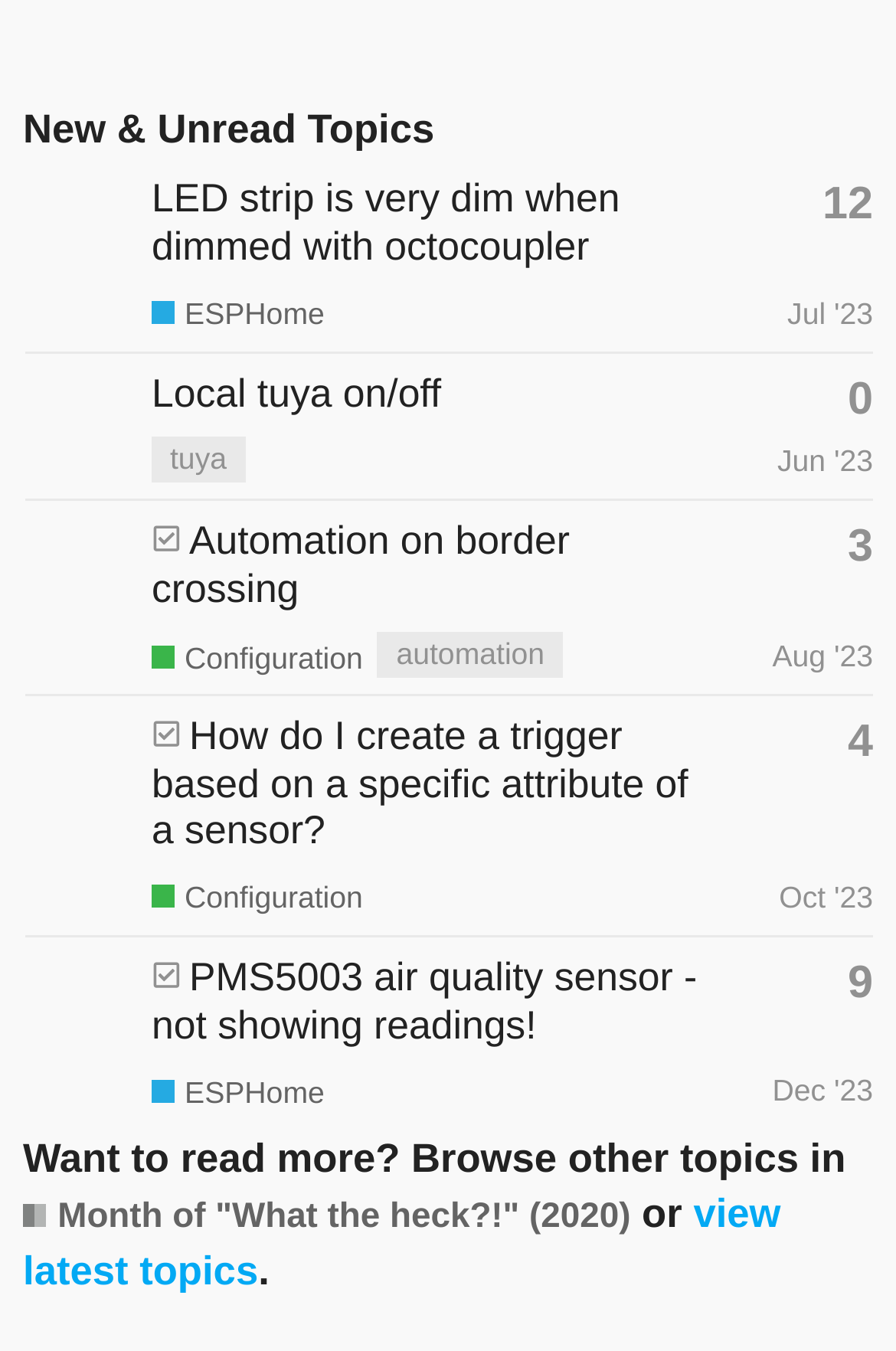Find the bounding box coordinates of the clickable area that will achieve the following instruction: "Play the audio".

None